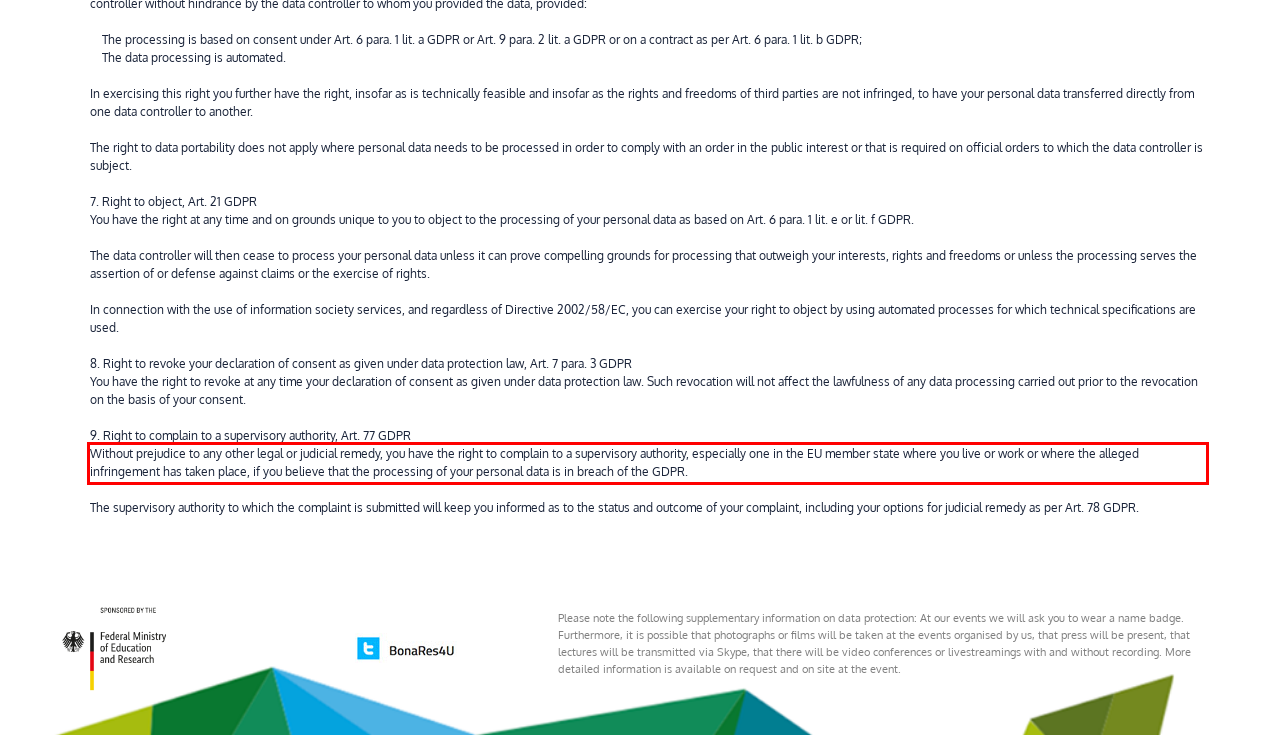From the provided screenshot, extract the text content that is enclosed within the red bounding box.

Without prejudice to any other legal or judicial remedy, you have the right to complain to a supervisory authority, especially one in the EU member state where you live or work or where the alleged infringement has taken place, if you believe that the processing of your personal data is in breach of the GDPR.